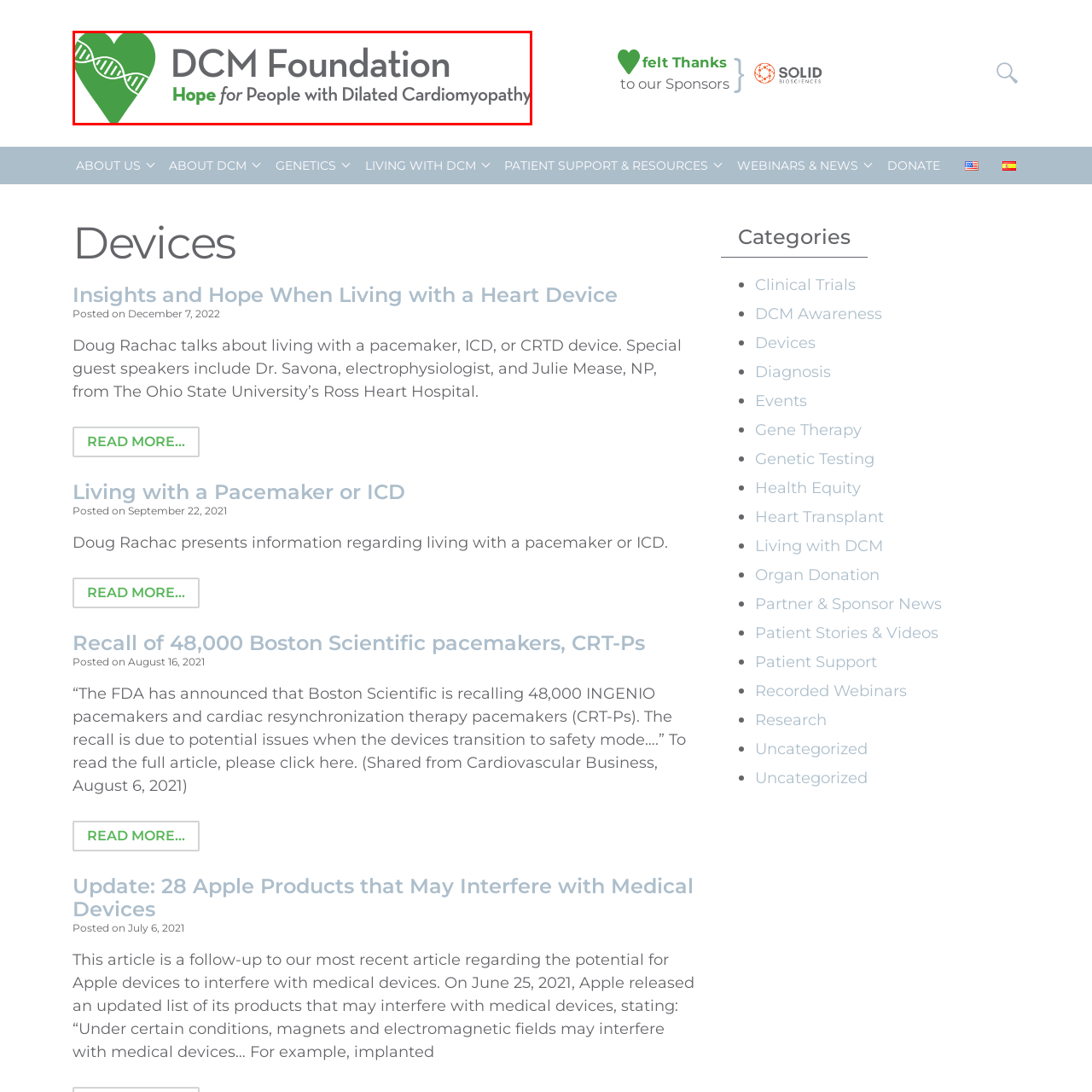Direct your attention to the red-bounded image and answer the question with a single word or phrase:
What type of organization is the DCM Foundation?

Nonprofit